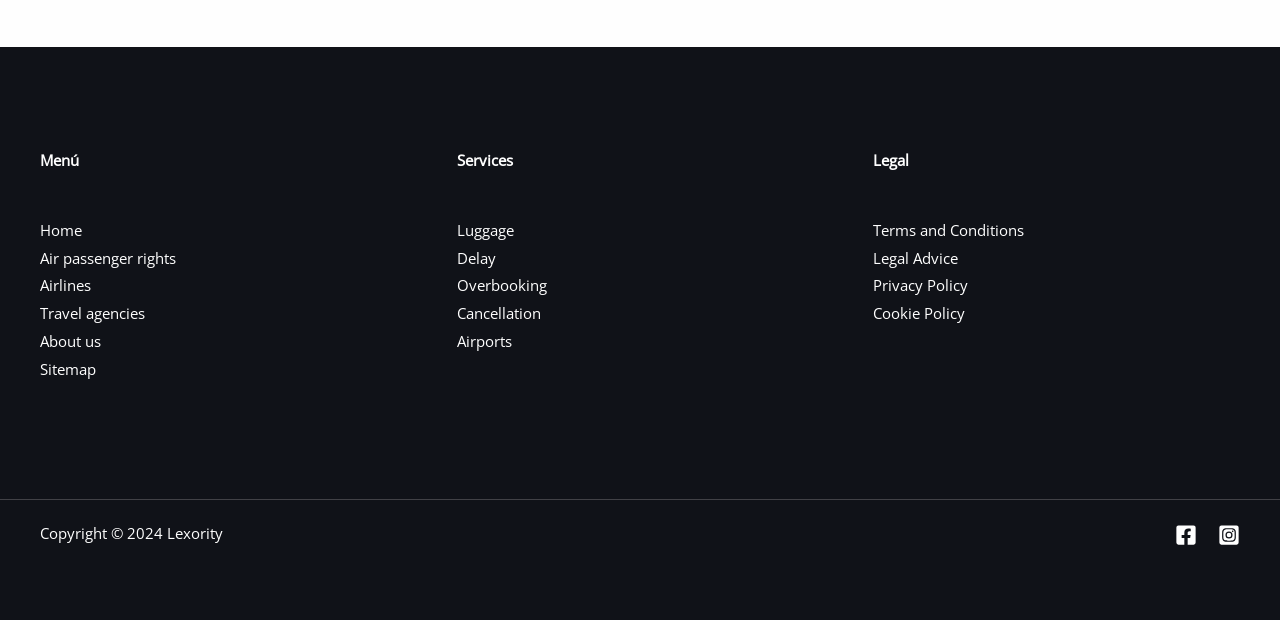Please provide the bounding box coordinates for the element that needs to be clicked to perform the following instruction: "View Airports information". The coordinates should be given as four float numbers between 0 and 1, i.e., [left, top, right, bottom].

[0.357, 0.534, 0.4, 0.566]